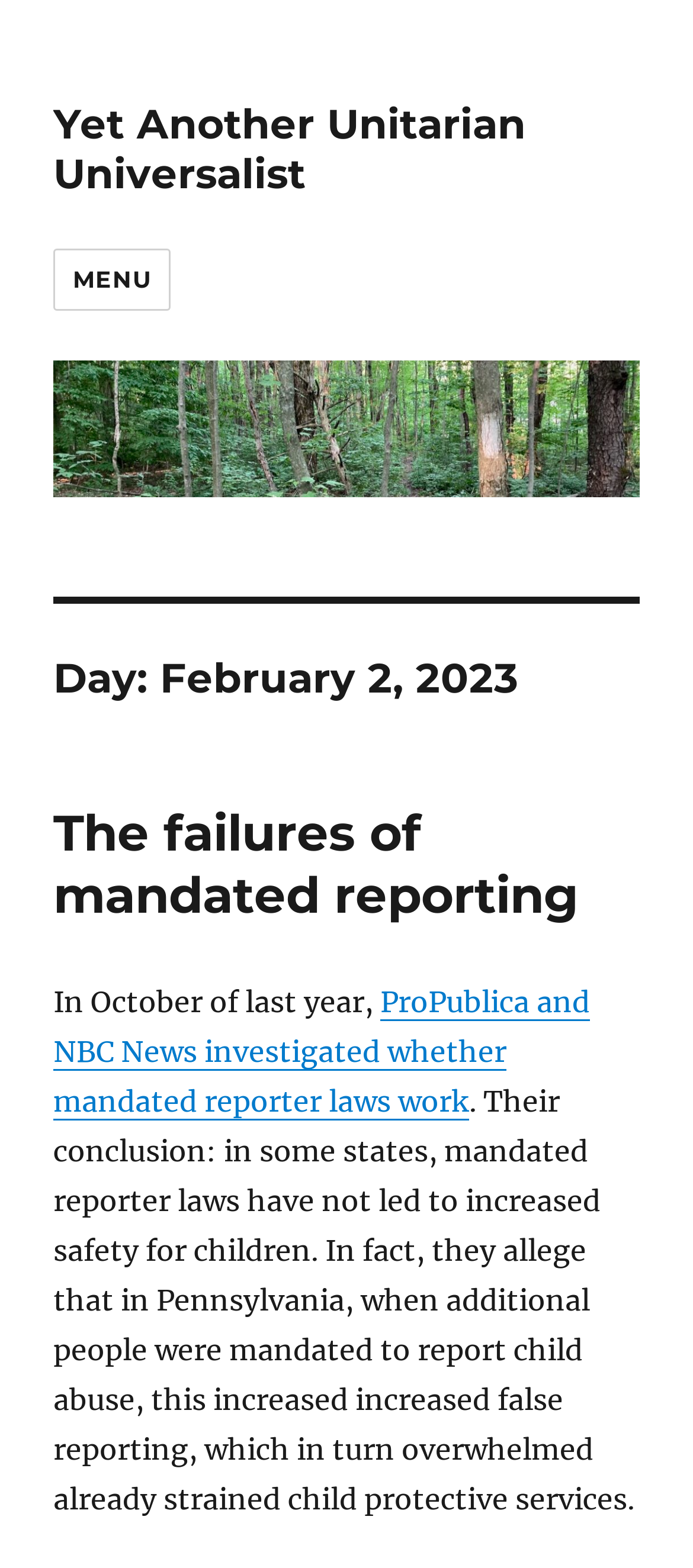Look at the image and give a detailed response to the following question: What is the consequence of increased false reporting?

The consequence is mentioned in the sentence '...they allege that in Pennsylvania, when additional people were mandated to report child abuse, this increased increased false reporting, which in turn overwhelmed already strained child protective services'.